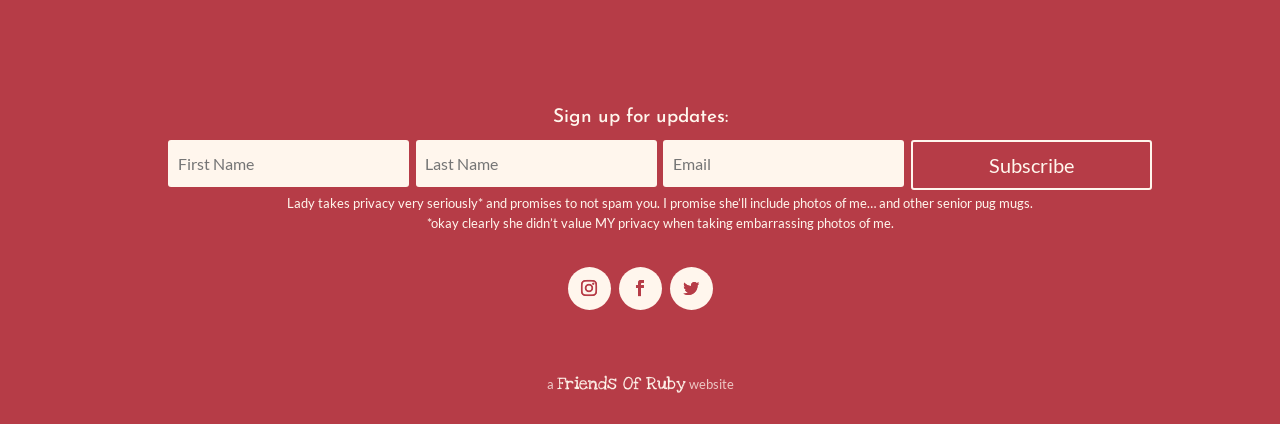What is the relationship between 'Lady' and the pug?
Please use the image to deliver a detailed and complete answer.

The static text mentions 'Lady takes privacy very seriously' and then talks about 'me' and 'my privacy', suggesting that 'Lady' is the owner of the pug, and the pug is the one being referred to as 'me'.